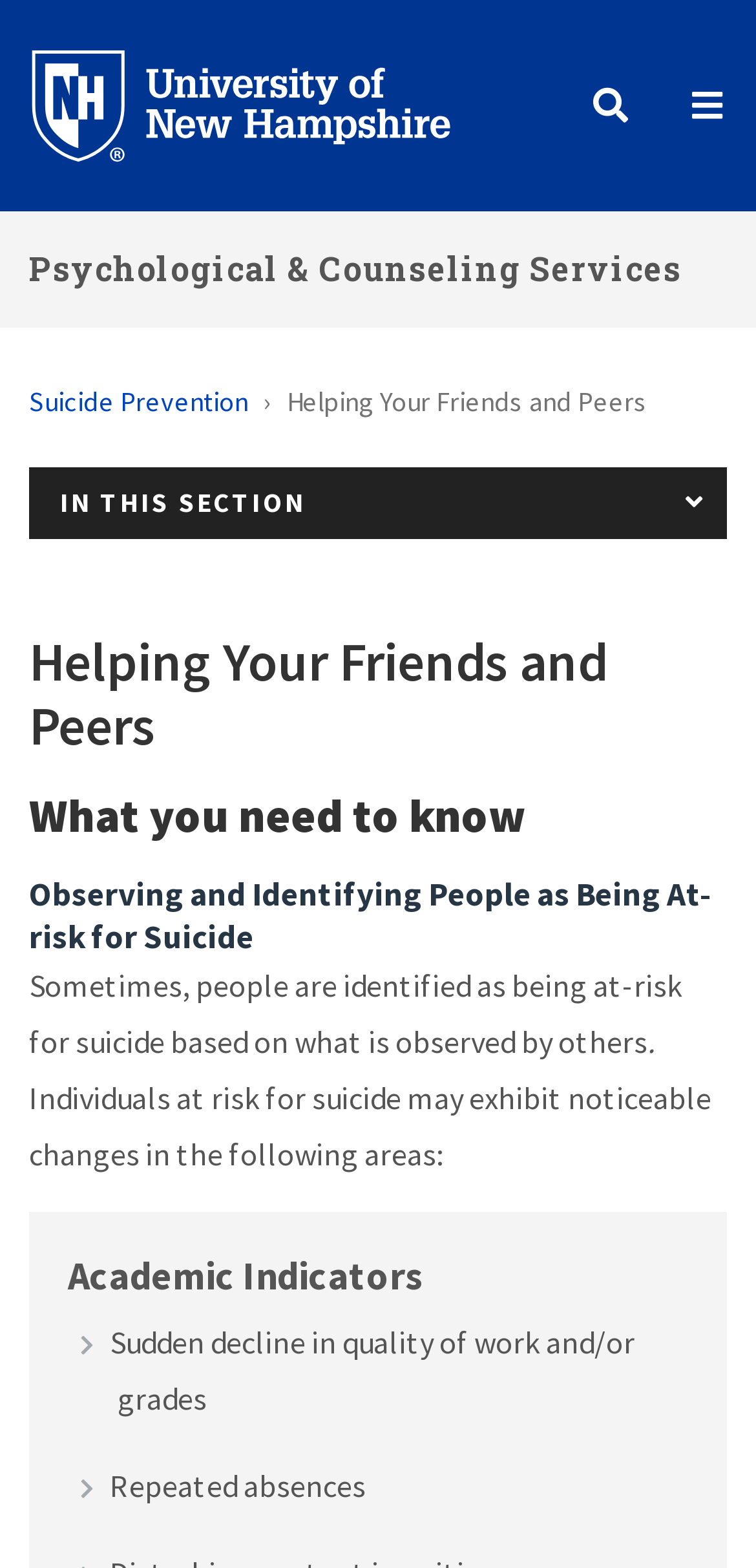Generate a thorough caption detailing the webpage content.

The webpage is focused on providing resources and information for helping friends and peers who are at risk for suicide. At the top left corner, there is a link to "Skip to main content". Below it, there is a complementary section that spans most of the width of the page, containing a link to the "University of New Hampshire" with an accompanying image. To the right of this section, there is another link to "Psychological & Counseling Services".

Below these links, there is a navigation breadcrumb section that contains a link to "Suicide Prevention" and a static text "Helping Your Friends and Peers". Next to it, there is a button labeled "IN THIS SECTION" that controls a sidebar.

The main content of the page is divided into sections, with headings that include "Helping Your Friends and Peers", "What you need to know", and "Observing and Identifying People as Being At-risk for Suicide". The text in these sections provides information on identifying individuals at risk for suicide, including observable changes in behavior and academic indicators such as a sudden decline in quality of work and/or grades, and repeated absences.